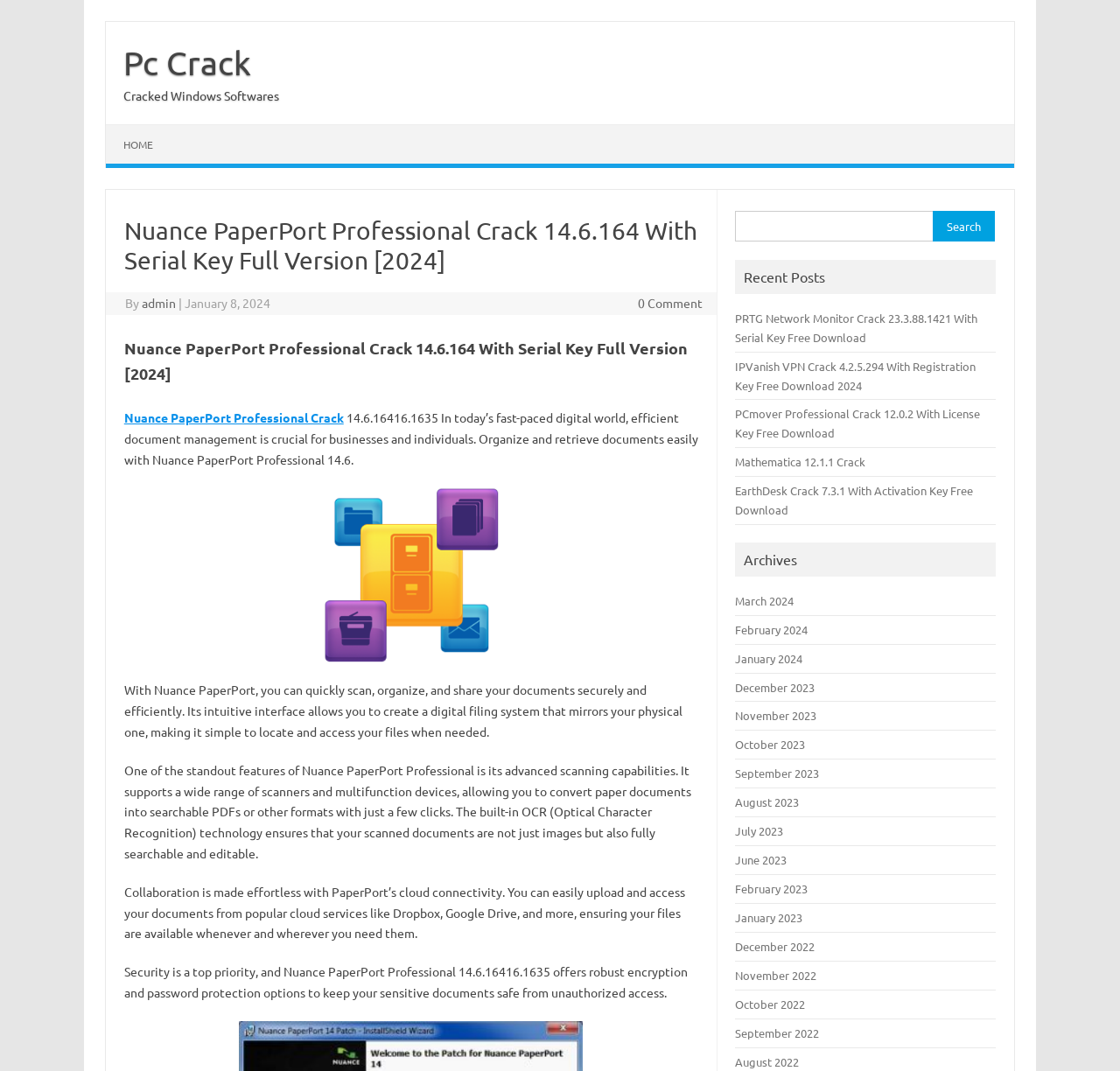Pinpoint the bounding box coordinates of the area that should be clicked to complete the following instruction: "Search for something". The coordinates must be given as four float numbers between 0 and 1, i.e., [left, top, right, bottom].

[0.657, 0.197, 0.889, 0.231]